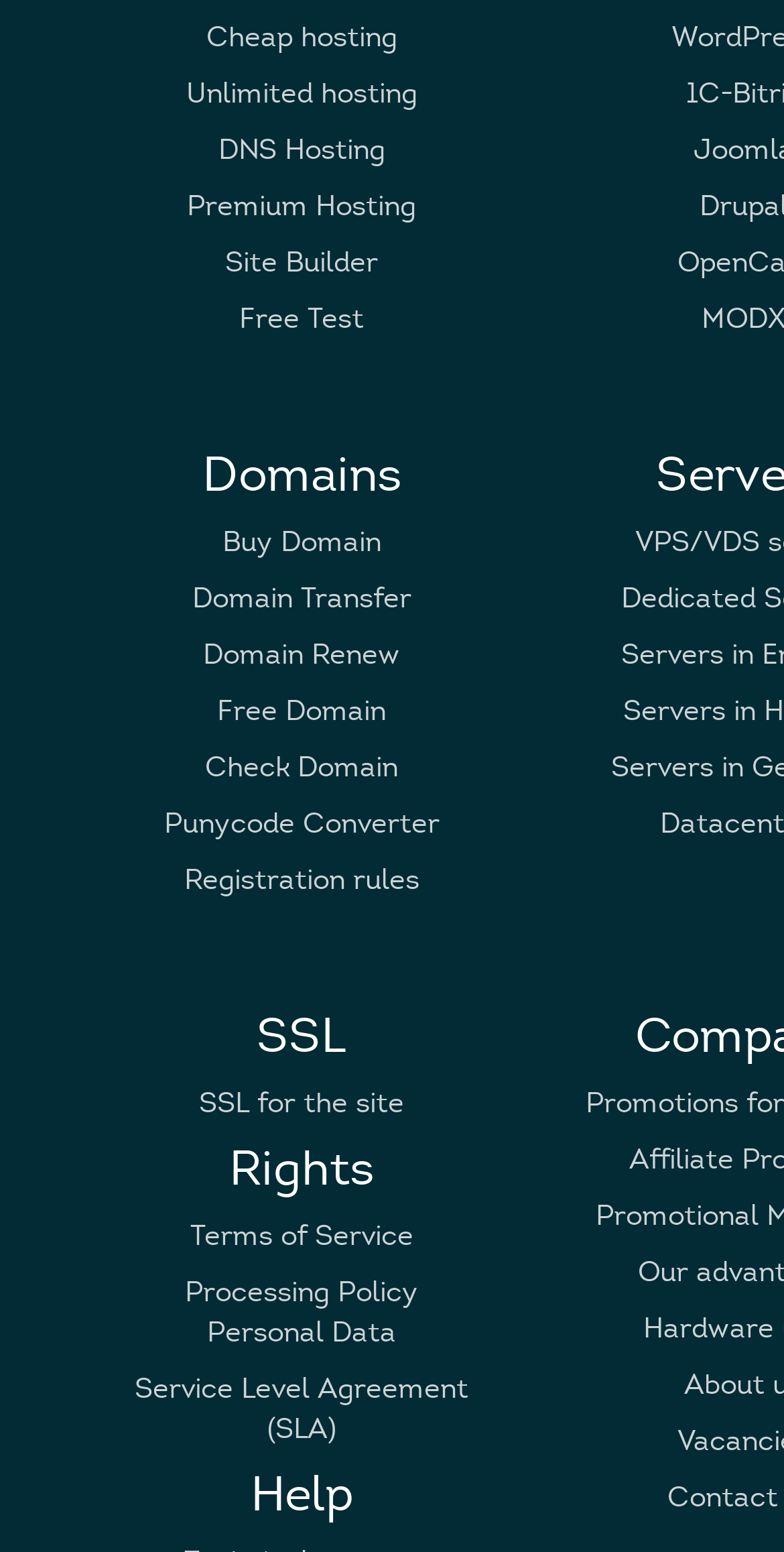What is the last link in the 'Domains' section?
Look at the screenshot and give a one-word or phrase answer.

Punycode Converter